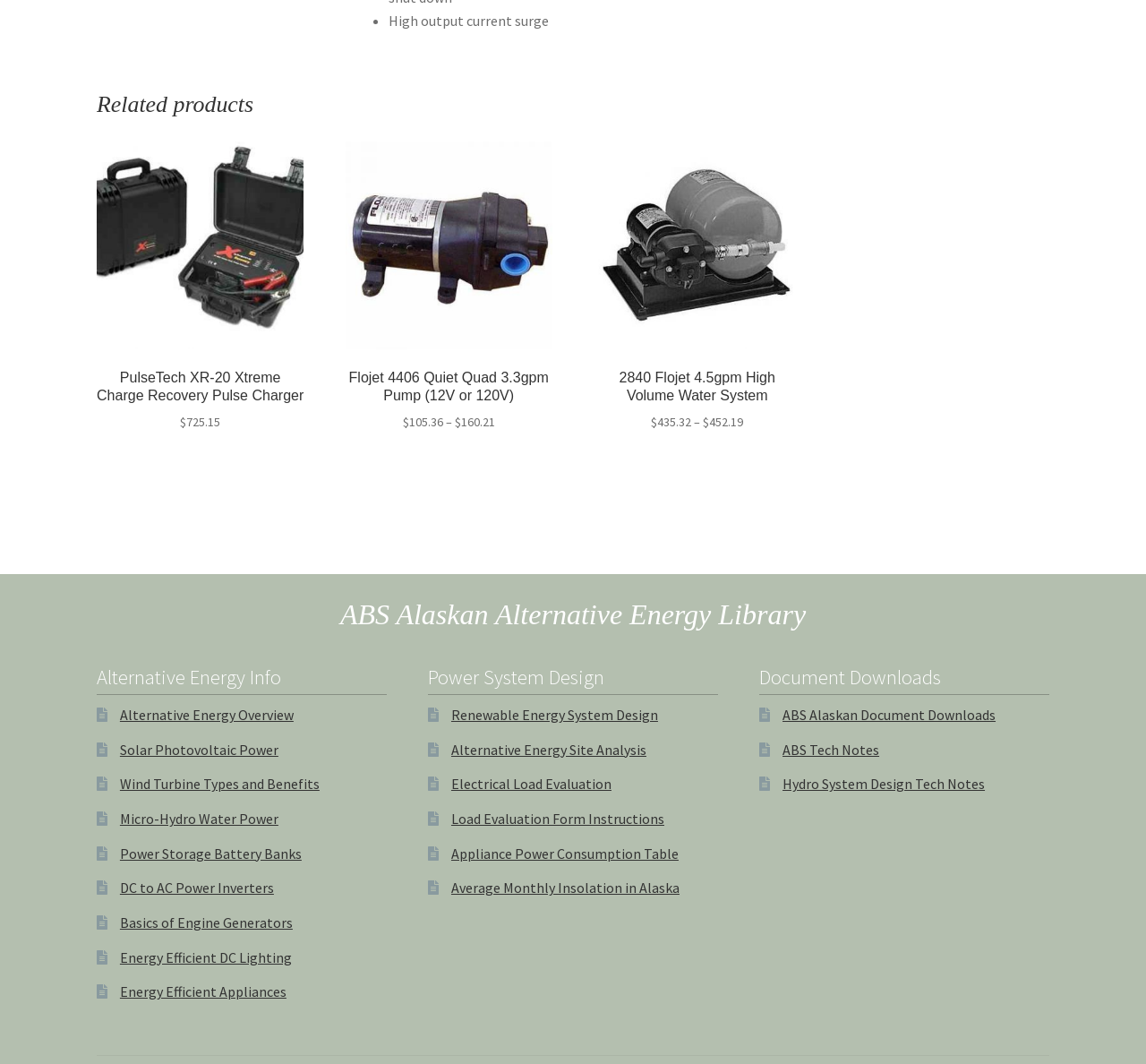Identify the bounding box coordinates for the element you need to click to achieve the following task: "Download ABS Alaskan Document". The coordinates must be four float values ranging from 0 to 1, formatted as [left, top, right, bottom].

[0.683, 0.663, 0.869, 0.68]